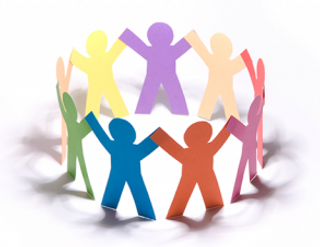What is the purpose of the image?
Please provide an in-depth and detailed response to the question.

The image serves as a powerful metaphor for community and inclusiveness, reflecting the ethos of organizations that prioritize collective achievement and support, much like the educational initiatives highlighted in the school’s programs, promoting the values of collaboration and mutual respect.